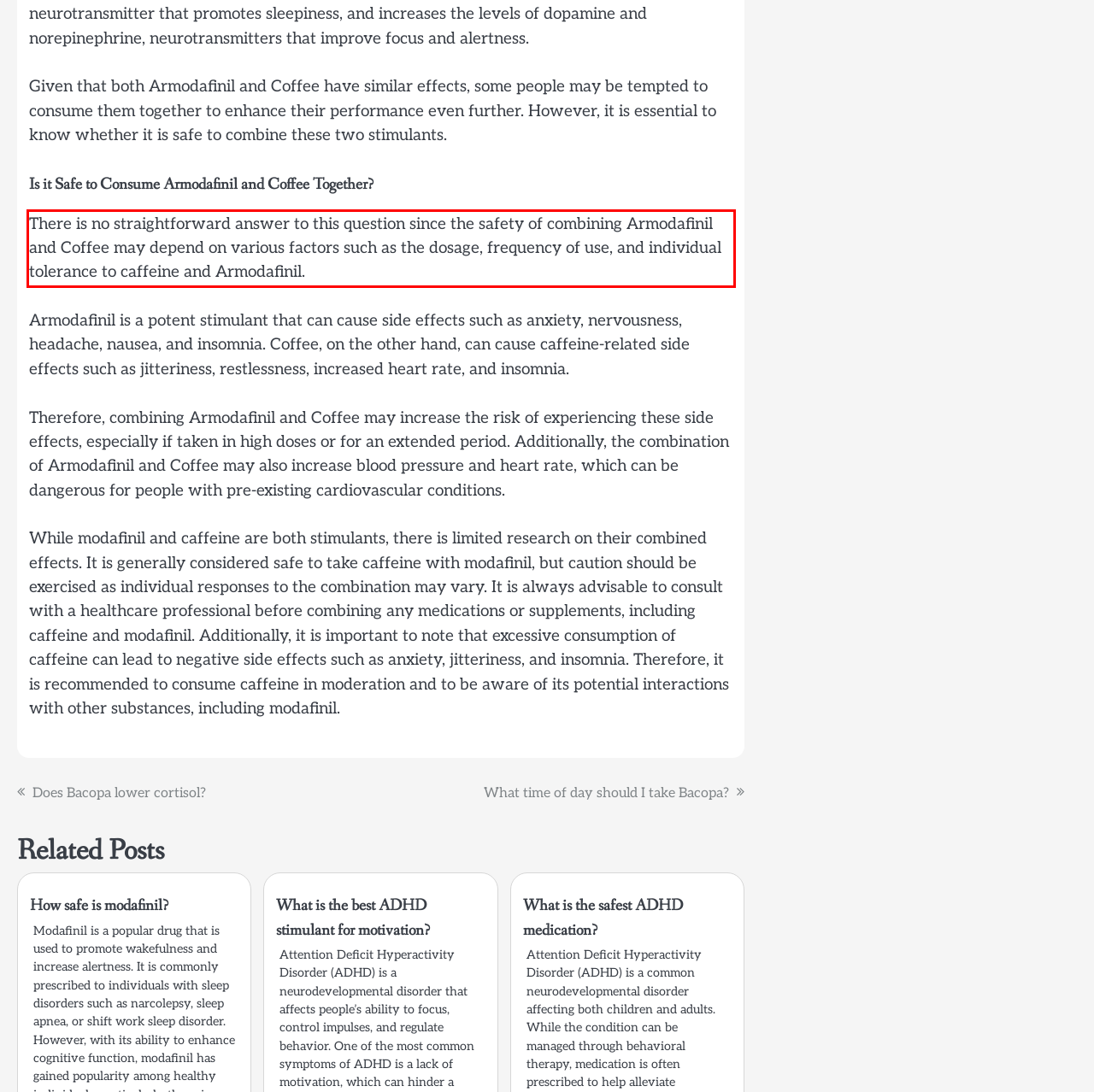You are given a screenshot with a red rectangle. Identify and extract the text within this red bounding box using OCR.

There is no straightforward answer to this question since the safety of combining Armodafinil and Coffee may depend on various factors such as the dosage, frequency of use, and individual tolerance to caffeine and Armodafinil.